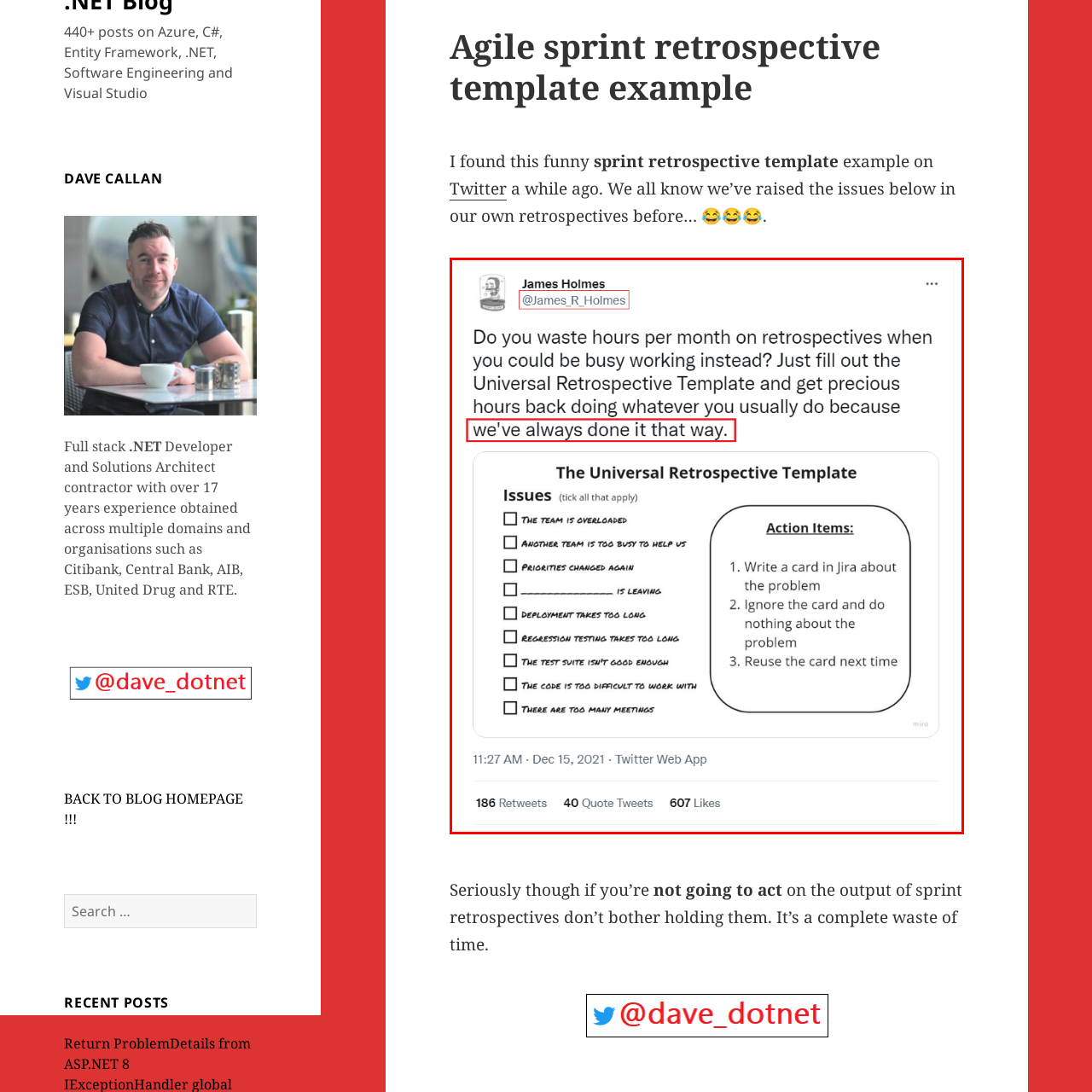What is the tone of the Universal Retrospective Template?
Take a close look at the image within the red bounding box and respond to the question with detailed information.

The template's use of phrases like 'we've always done it that way' and action items like 'ignoring it' or 'reusing the card for the next session' suggests a lighthearted and humorous approach to the often tedious process of retrospective meetings.